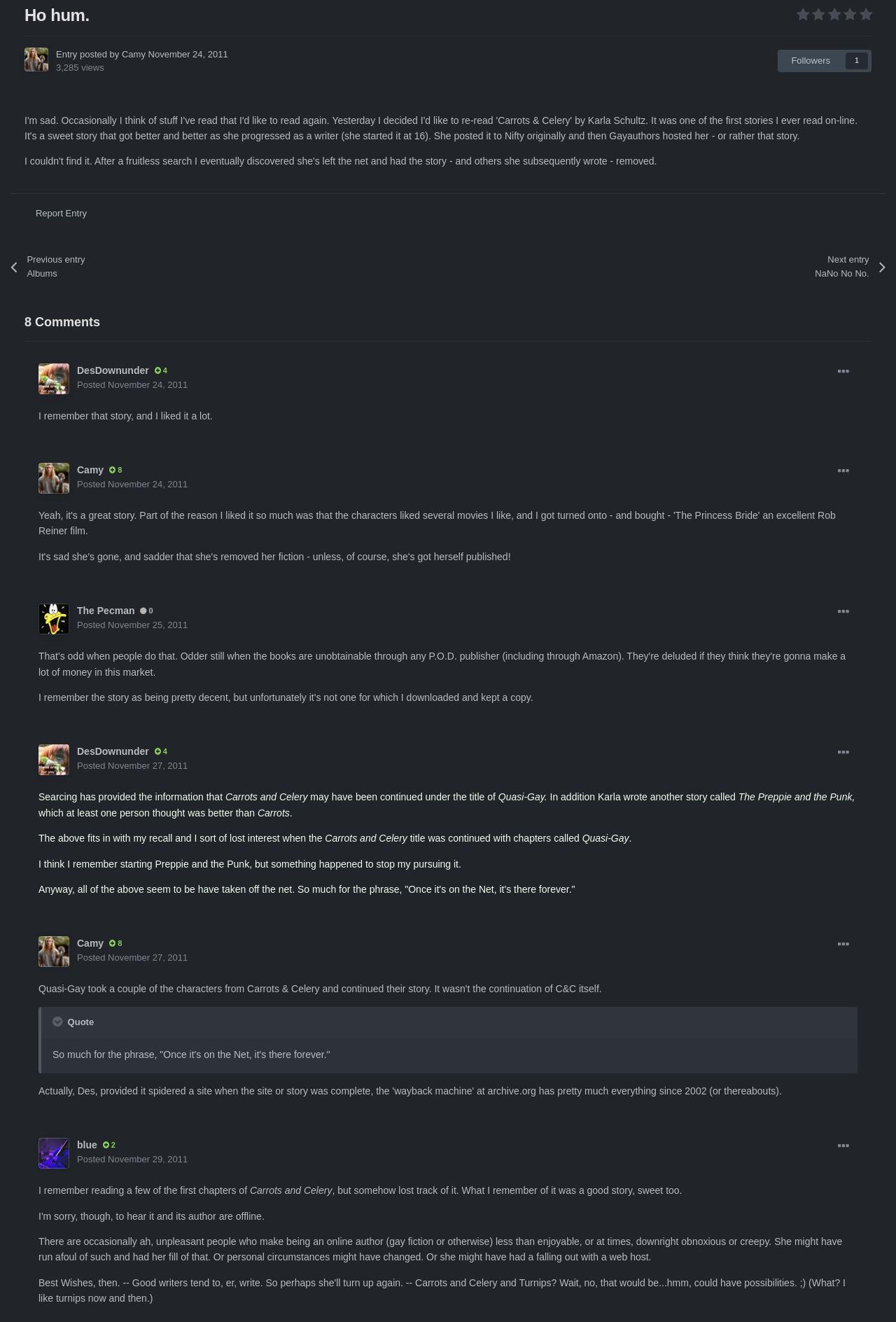Provide the bounding box coordinates of the UI element that matches the description: "Camy".

[0.136, 0.037, 0.162, 0.045]